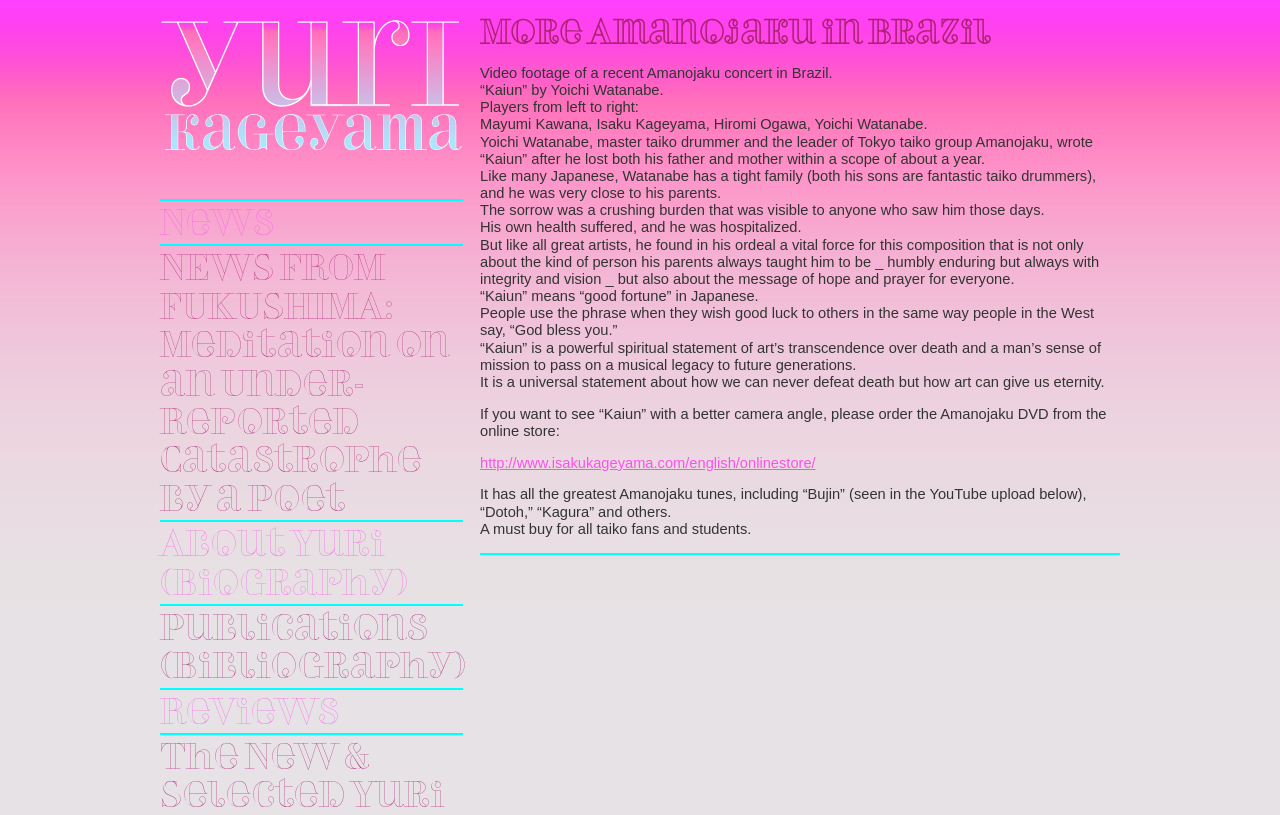How many musicians are mentioned as playing in the Amanojaku concert?
From the screenshot, supply a one-word or short-phrase answer.

4